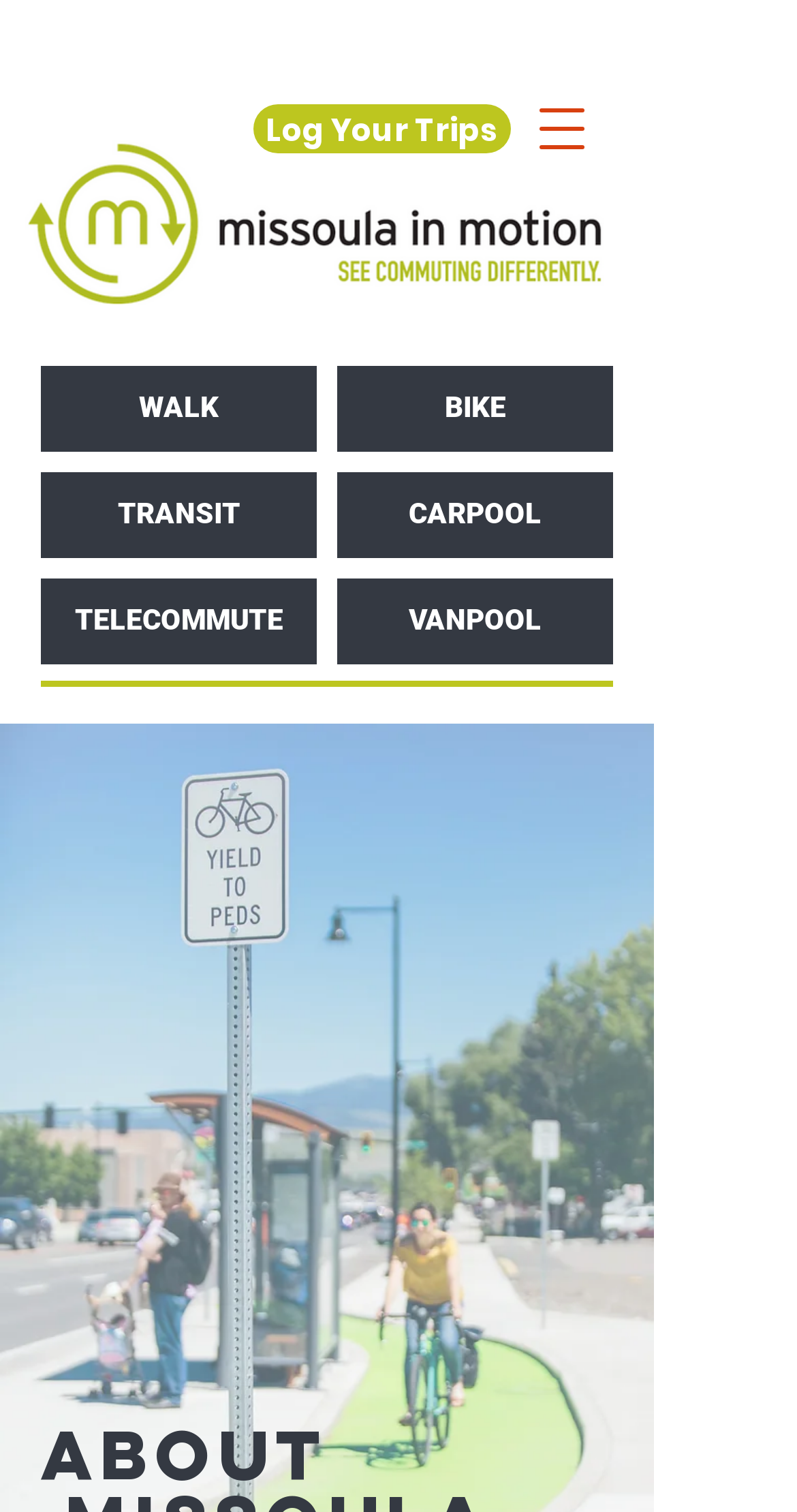Locate the bounding box coordinates of the element that should be clicked to execute the following instruction: "Select WALK option".

[0.051, 0.242, 0.397, 0.299]